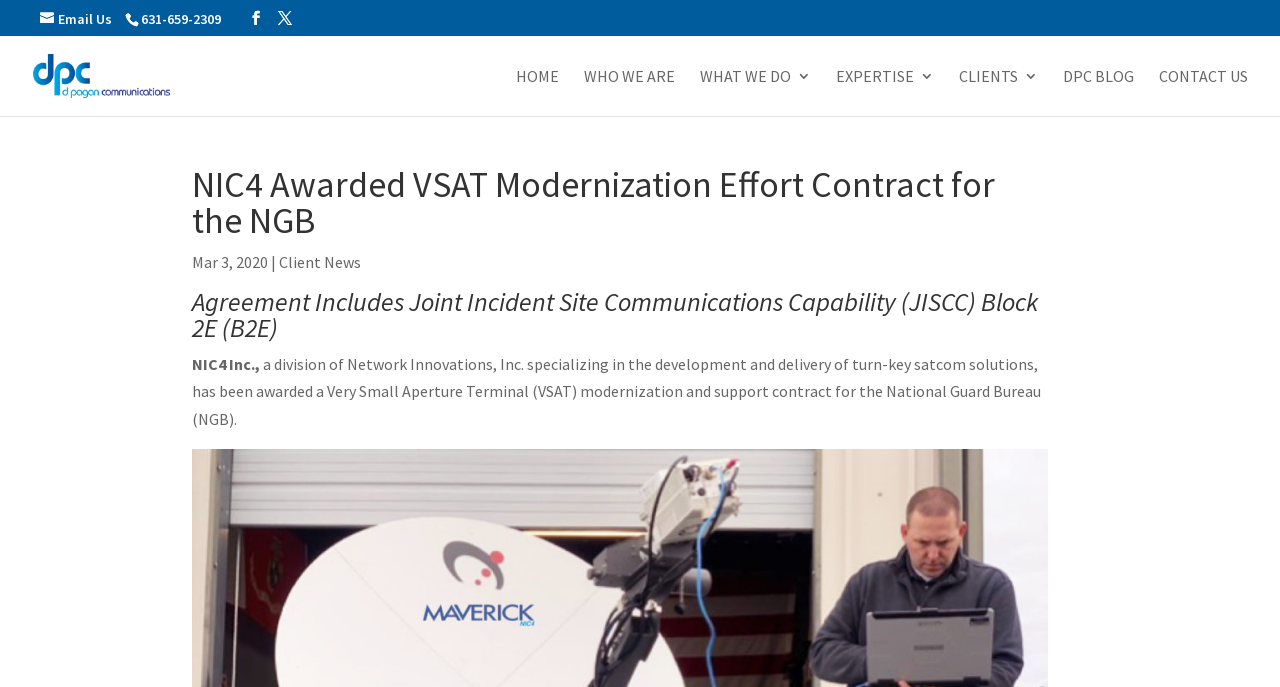Answer the question below using just one word or a short phrase: 
What is the company that specializes in satcom solutions?

NIC4 Inc.